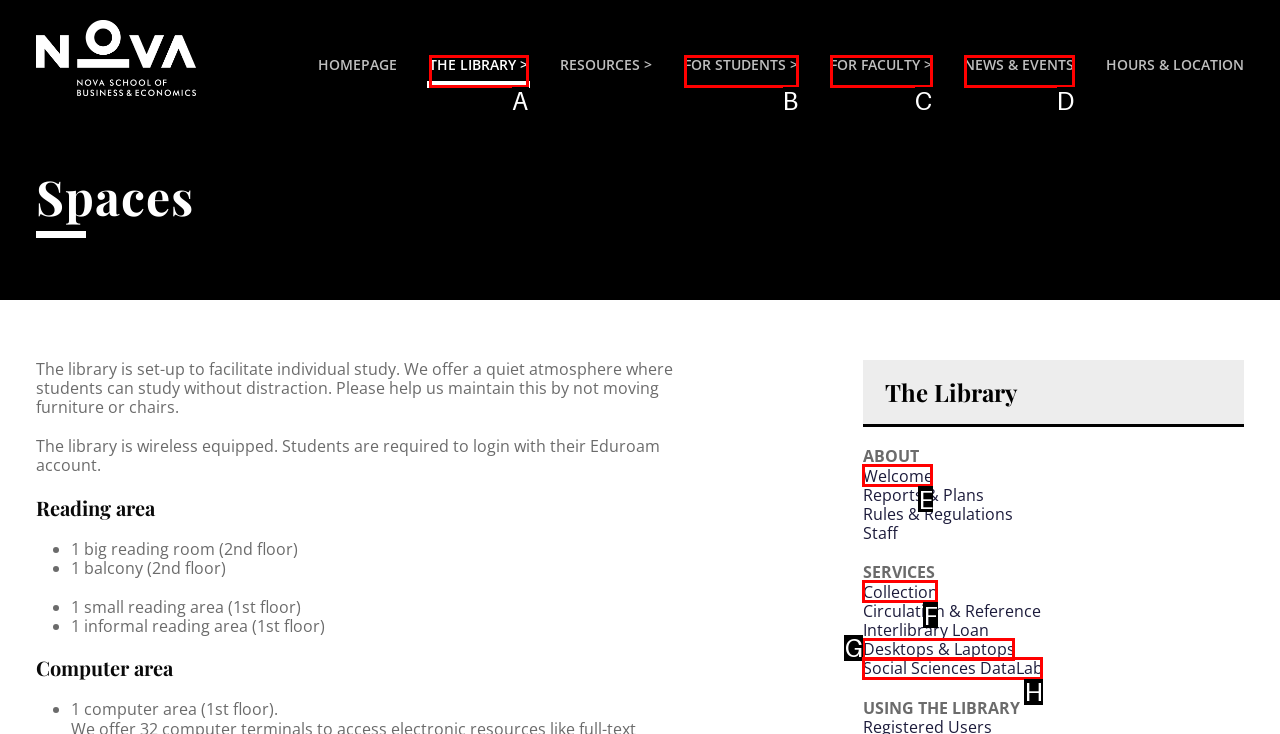Select the option that fits this description: For Faculty >
Answer with the corresponding letter directly.

C